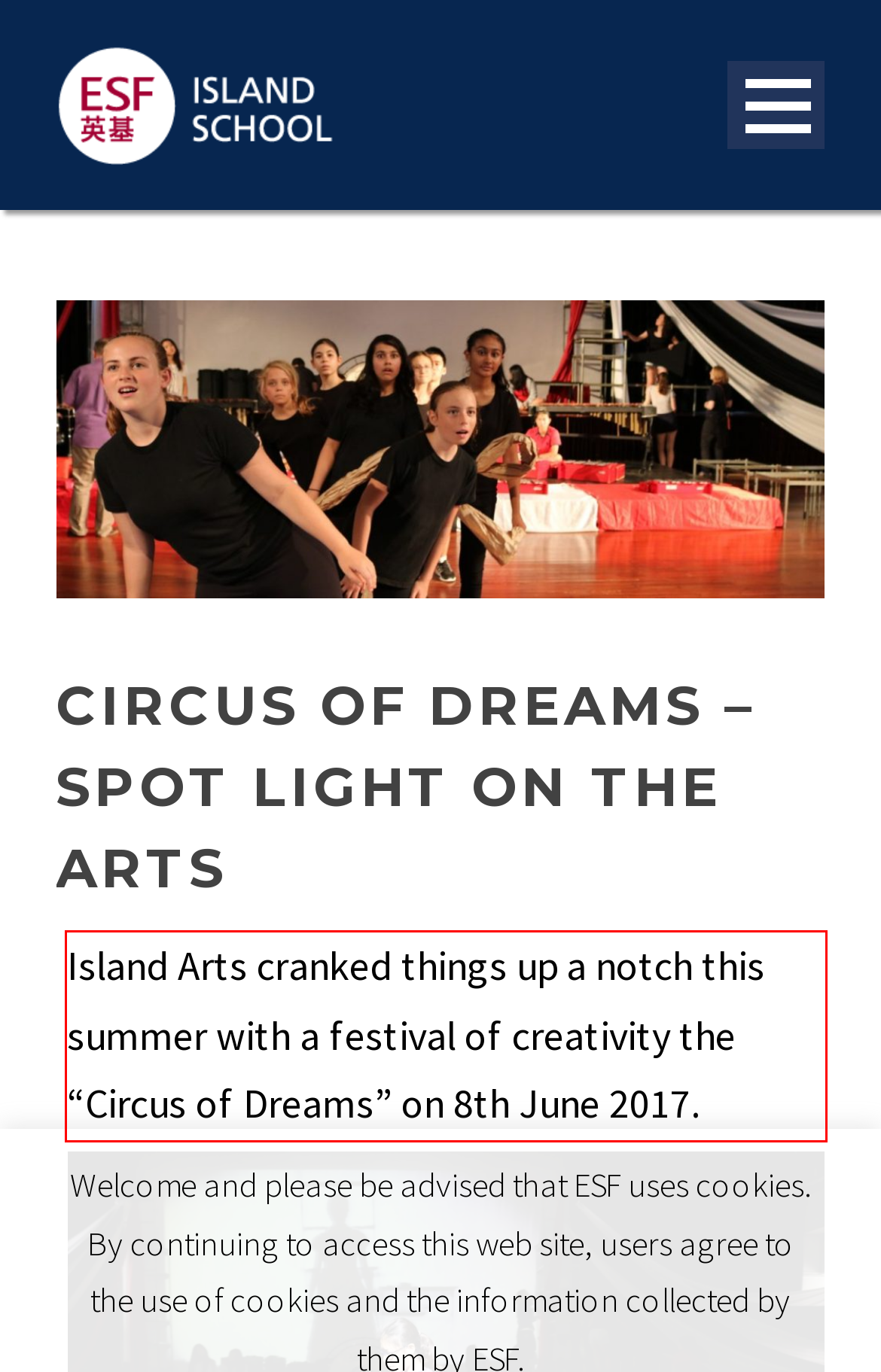Given a screenshot of a webpage containing a red rectangle bounding box, extract and provide the text content found within the red bounding box.

Island Arts cranked things up a notch this summer with a festival of creativity the “Circus of Dreams” on 8th June 2017.